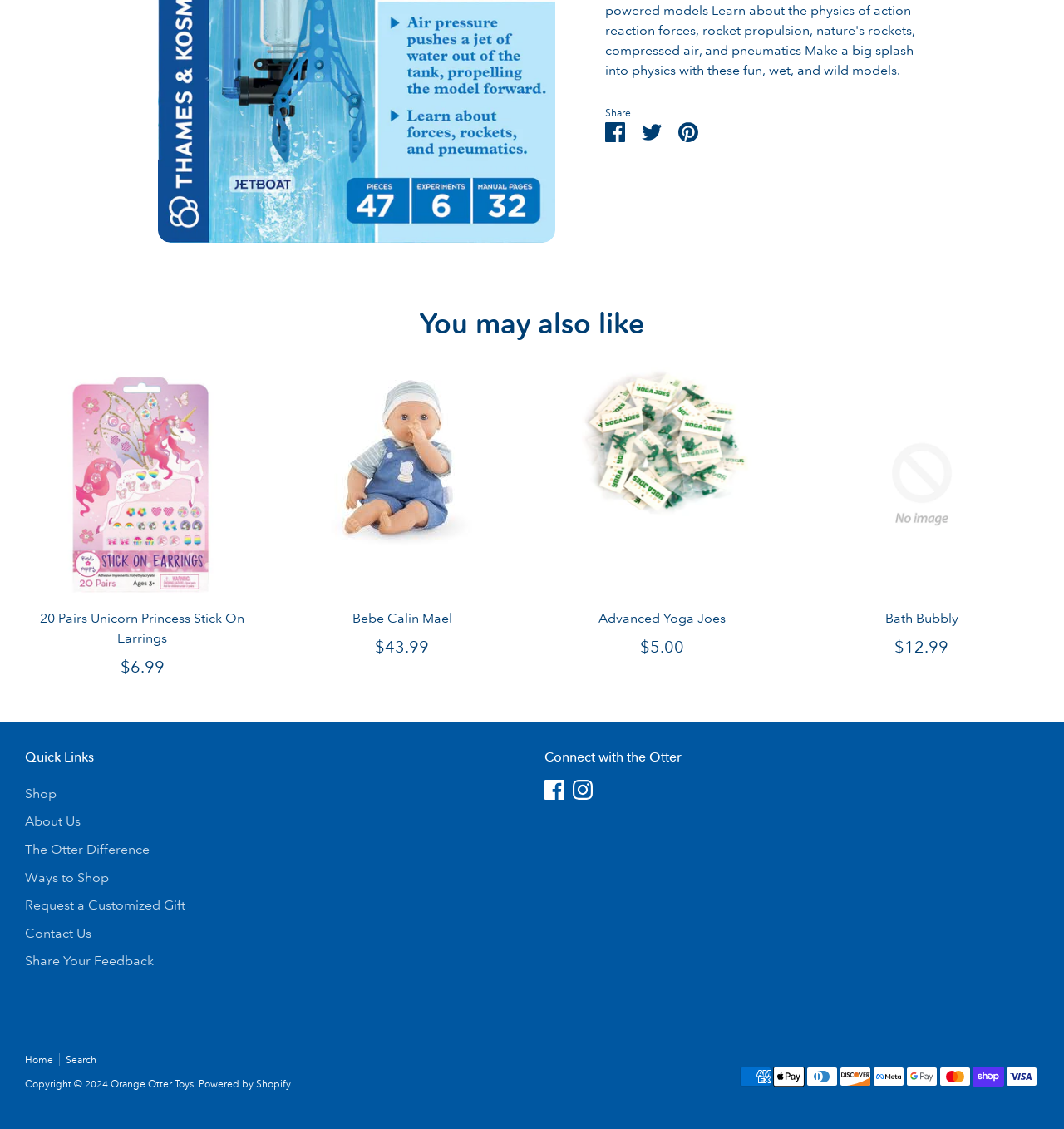Using the information in the image, give a comprehensive answer to the question: 
What is the price of the '20 Pairs Unicorn Princess Stick On Earrings'?

The price of the '20 Pairs Unicorn Princess Stick On Earrings' can be found next to the product name, which is '$6.99'.